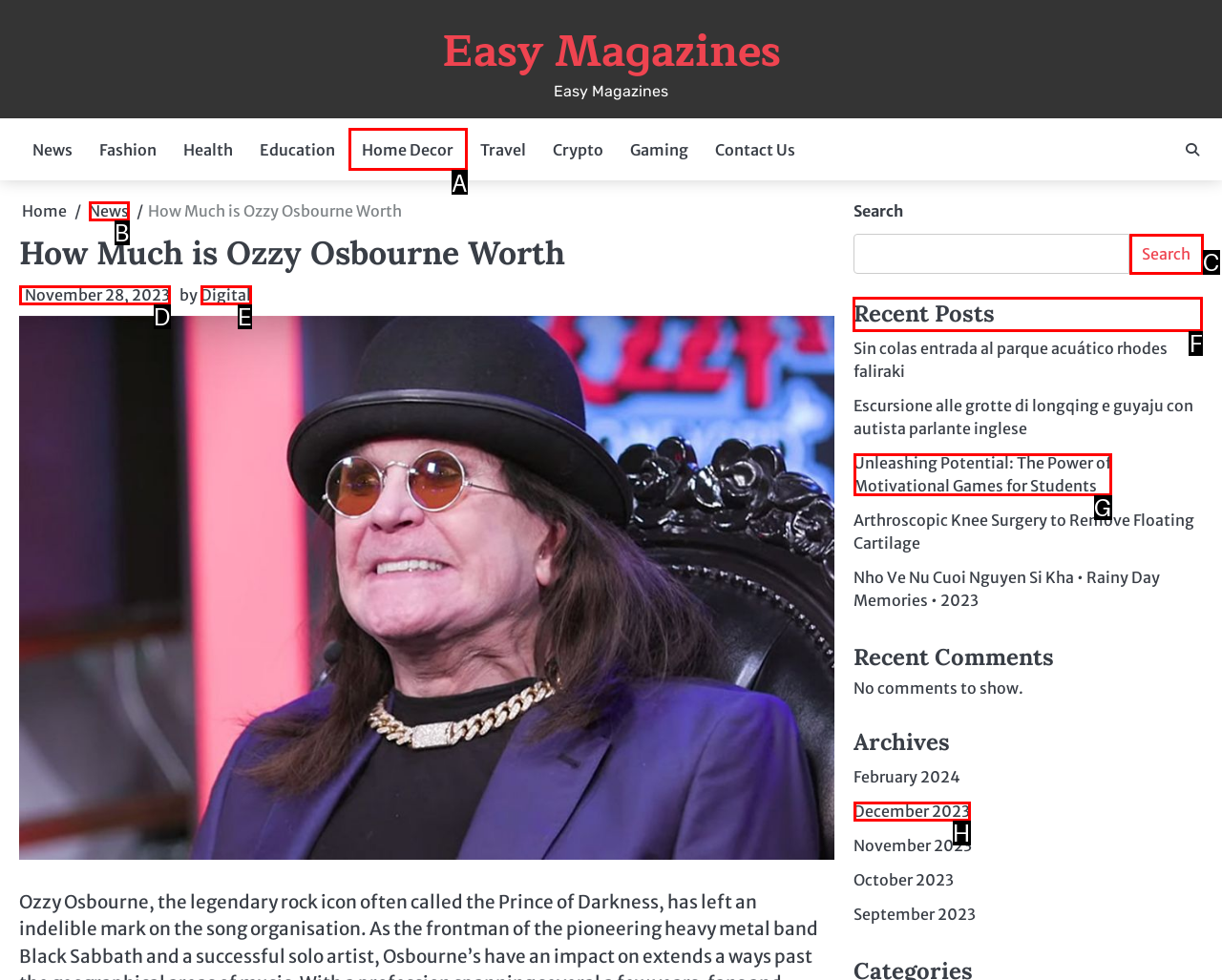Identify the correct letter of the UI element to click for this task: View the 'Recent Posts'
Respond with the letter from the listed options.

F